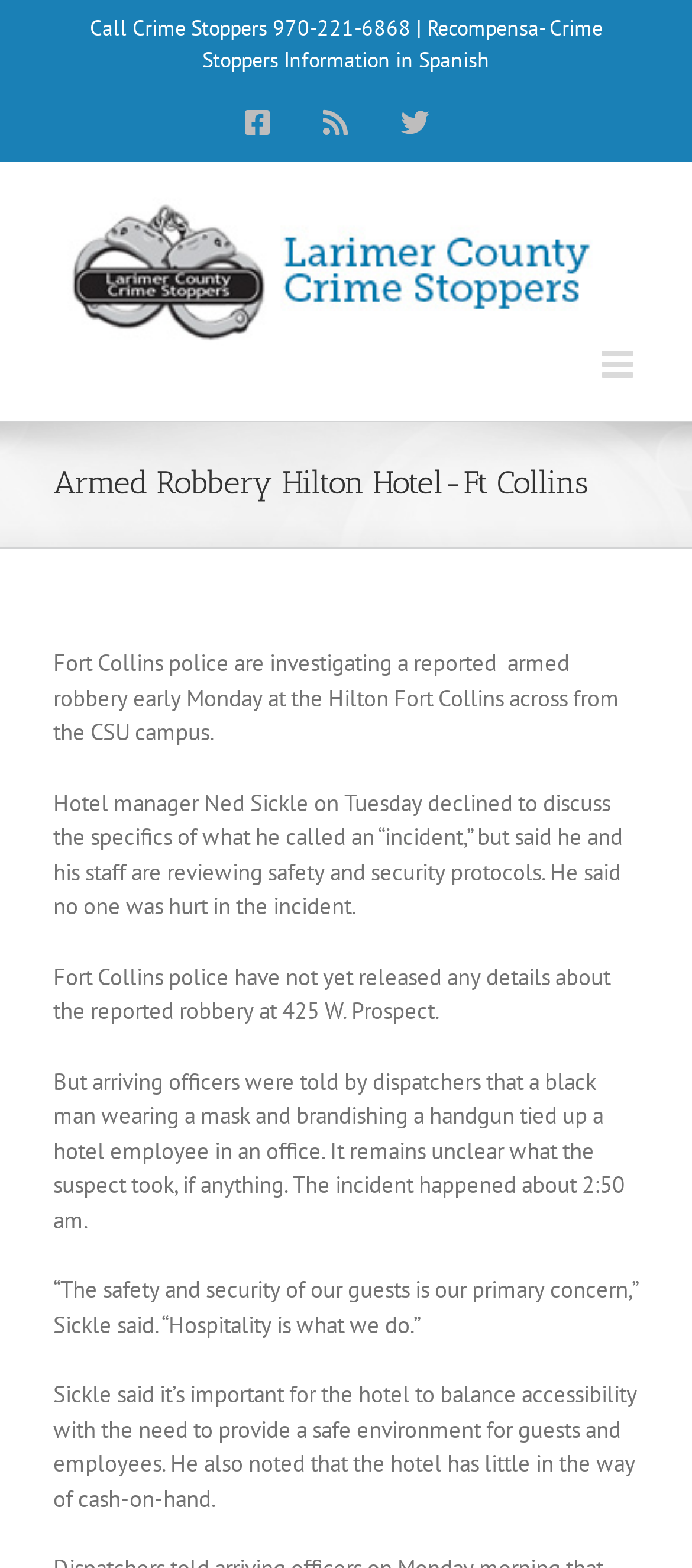Specify the bounding box coordinates (top-left x, top-left y, bottom-right x, bottom-right y) of the UI element in the screenshot that matches this description: aria-label="Toggle mobile menu"

[0.869, 0.221, 0.923, 0.245]